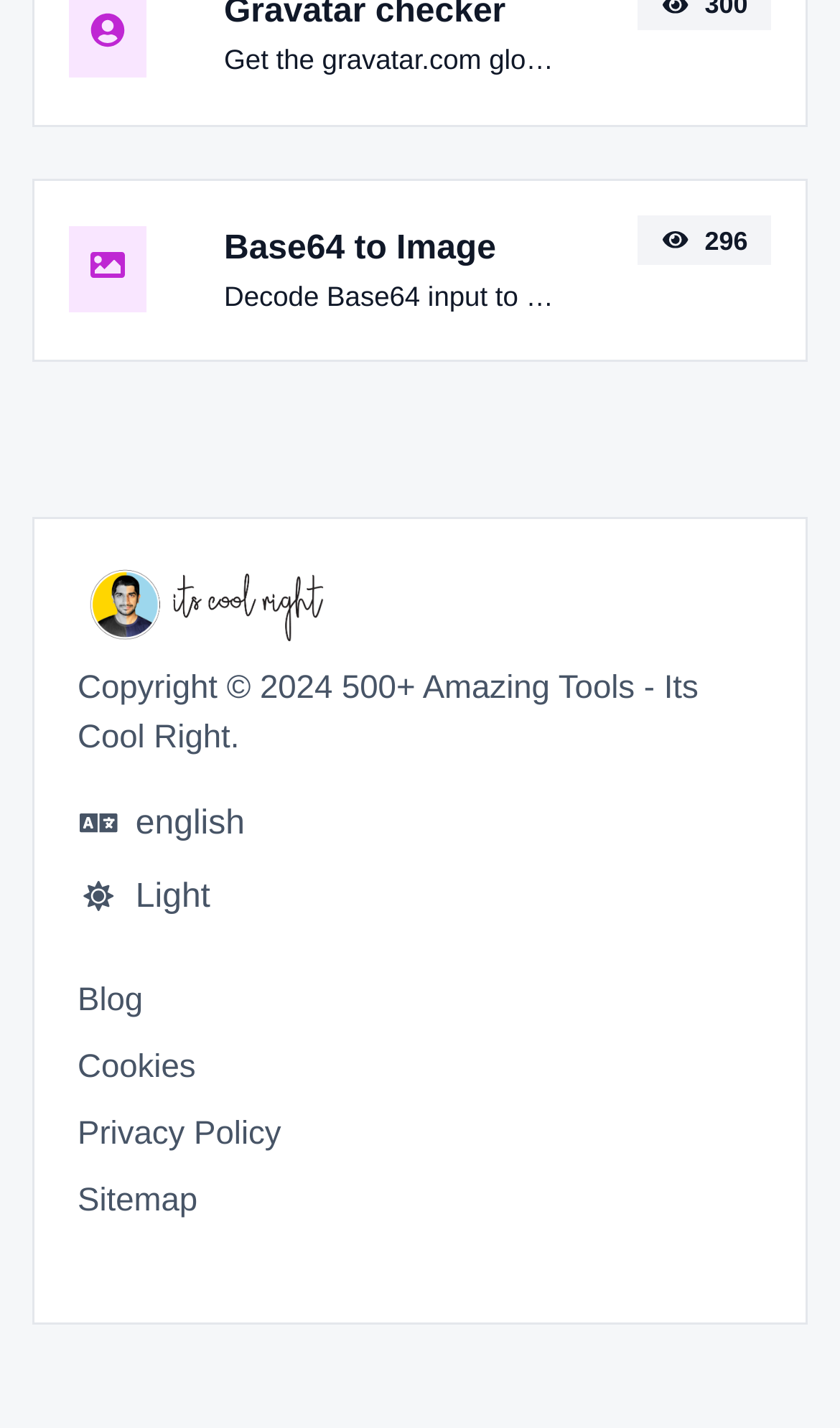Reply to the question below using a single word or brief phrase:
What is the language of the webpage?

English